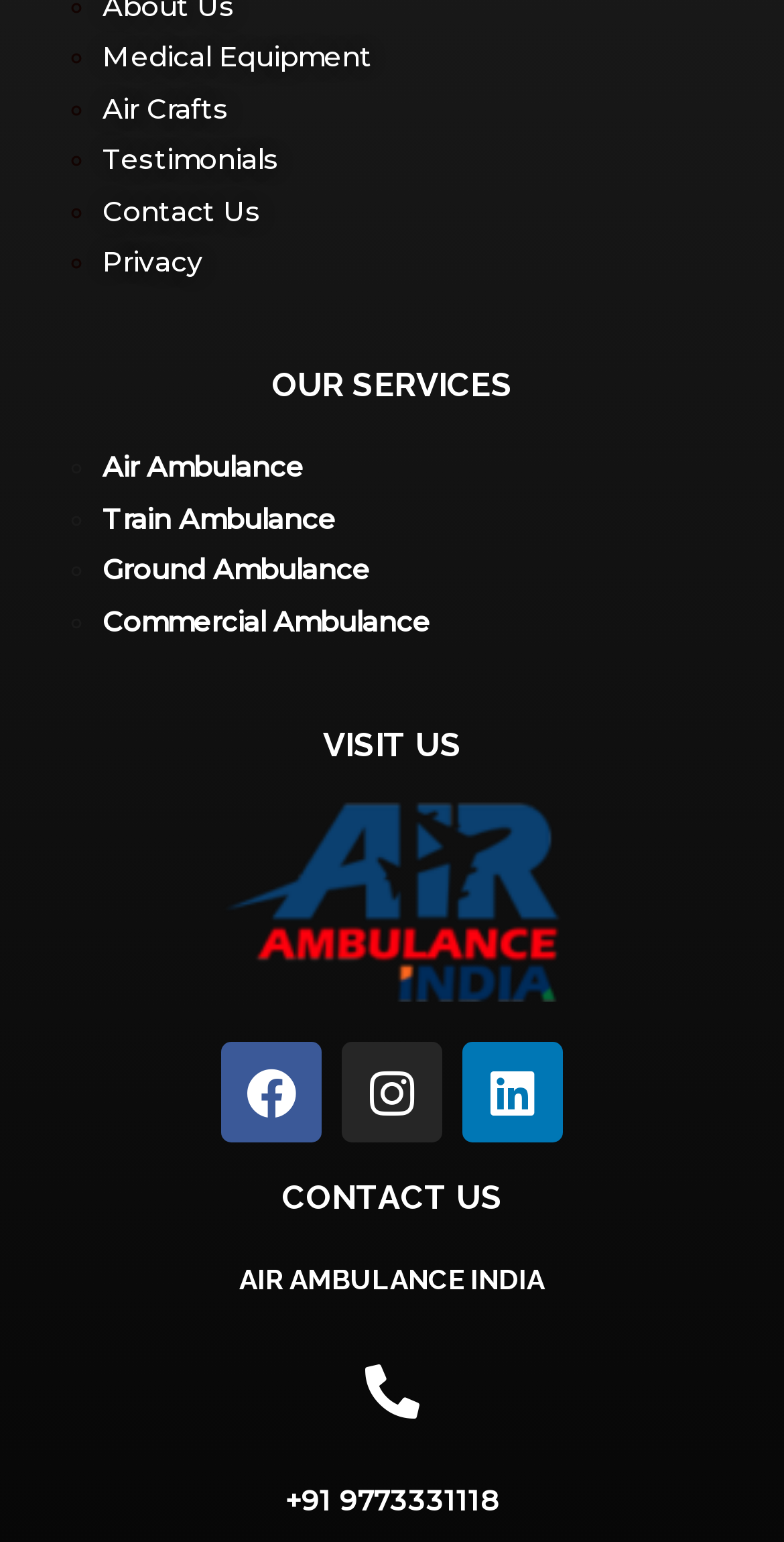Kindly respond to the following question with a single word or a brief phrase: 
What type of services does the company provide?

Ambulance services